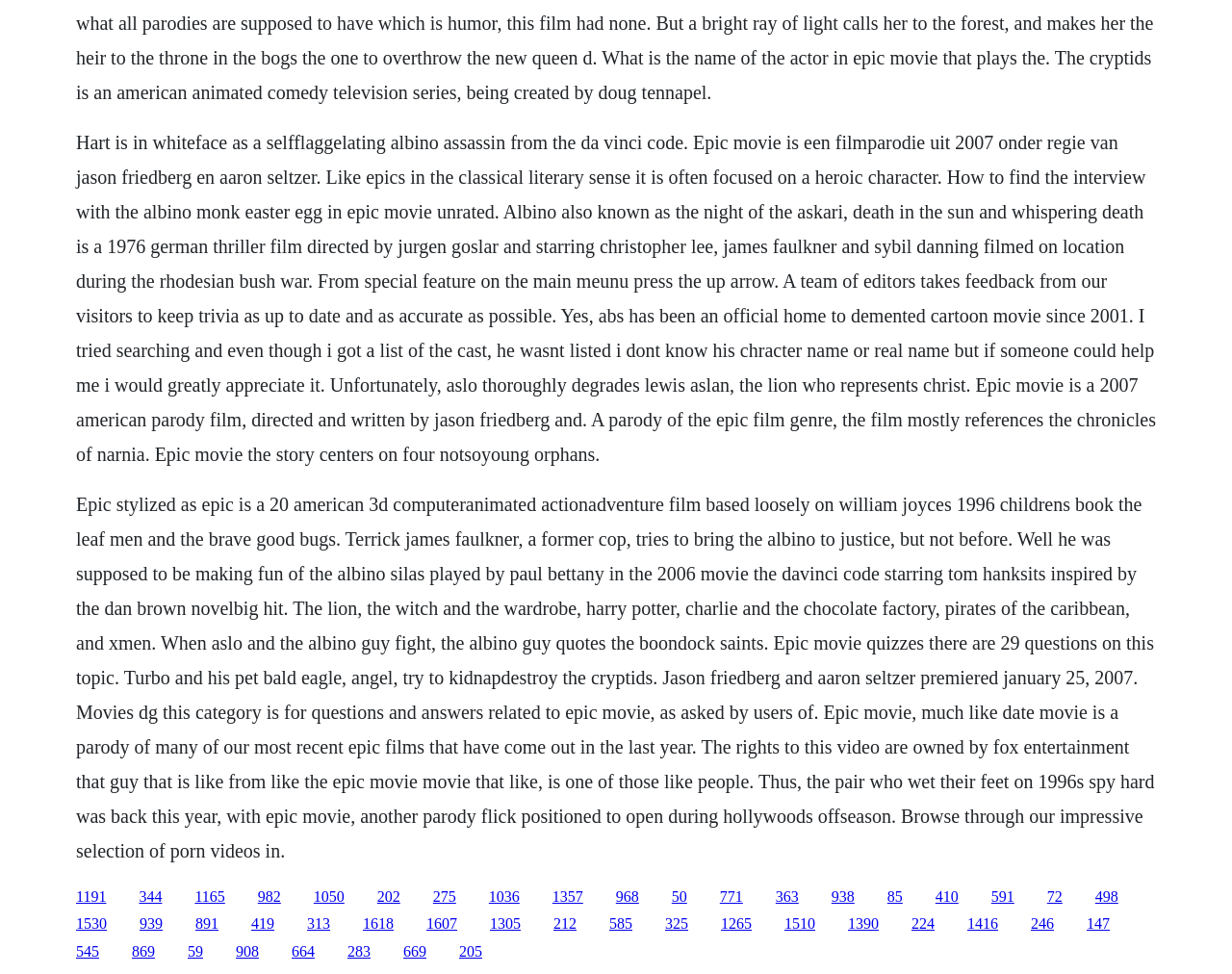Please identify the bounding box coordinates of the clickable element to fulfill the following instruction: "Click the link '344'". The coordinates should be four float numbers between 0 and 1, i.e., [left, top, right, bottom].

[0.113, 0.912, 0.132, 0.928]